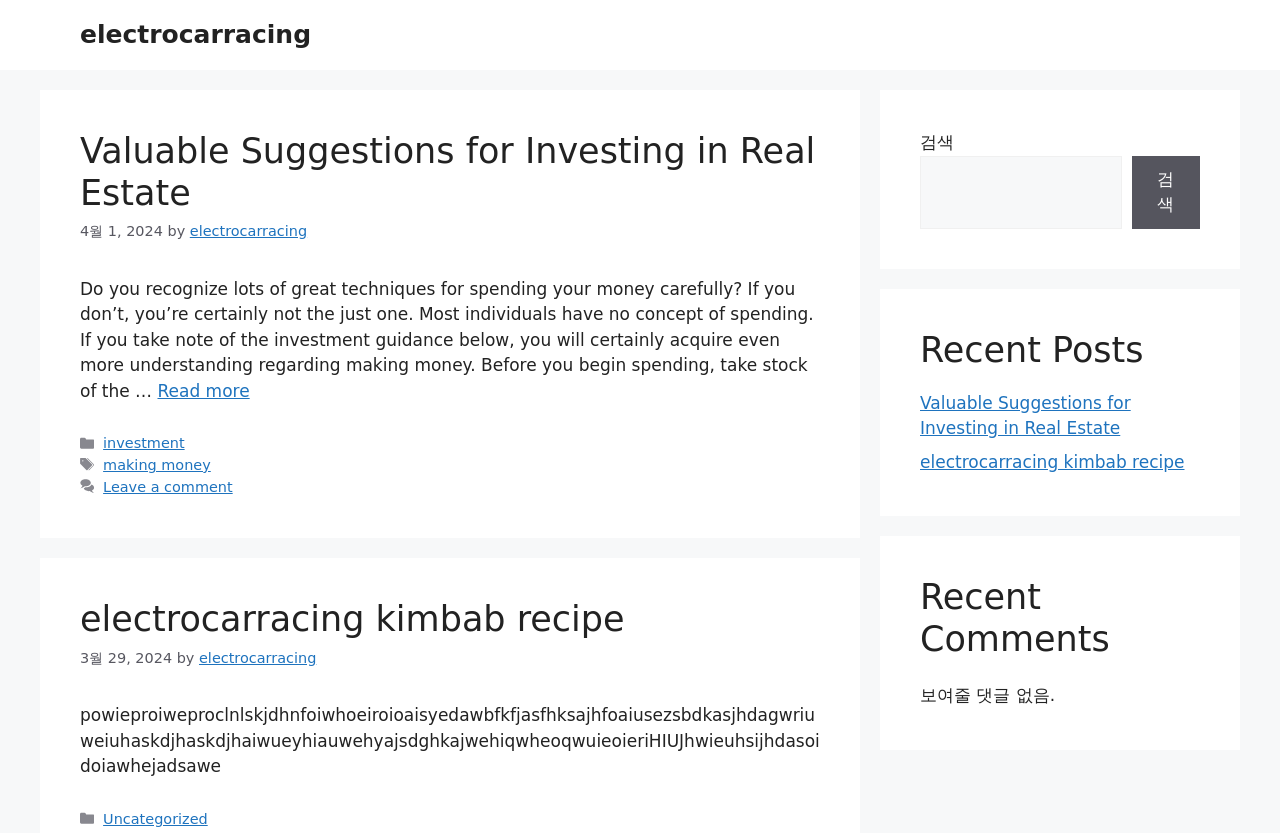What is the title of the first article?
Observe the image and answer the question with a one-word or short phrase response.

Valuable Suggestions for Investing in Real Estate